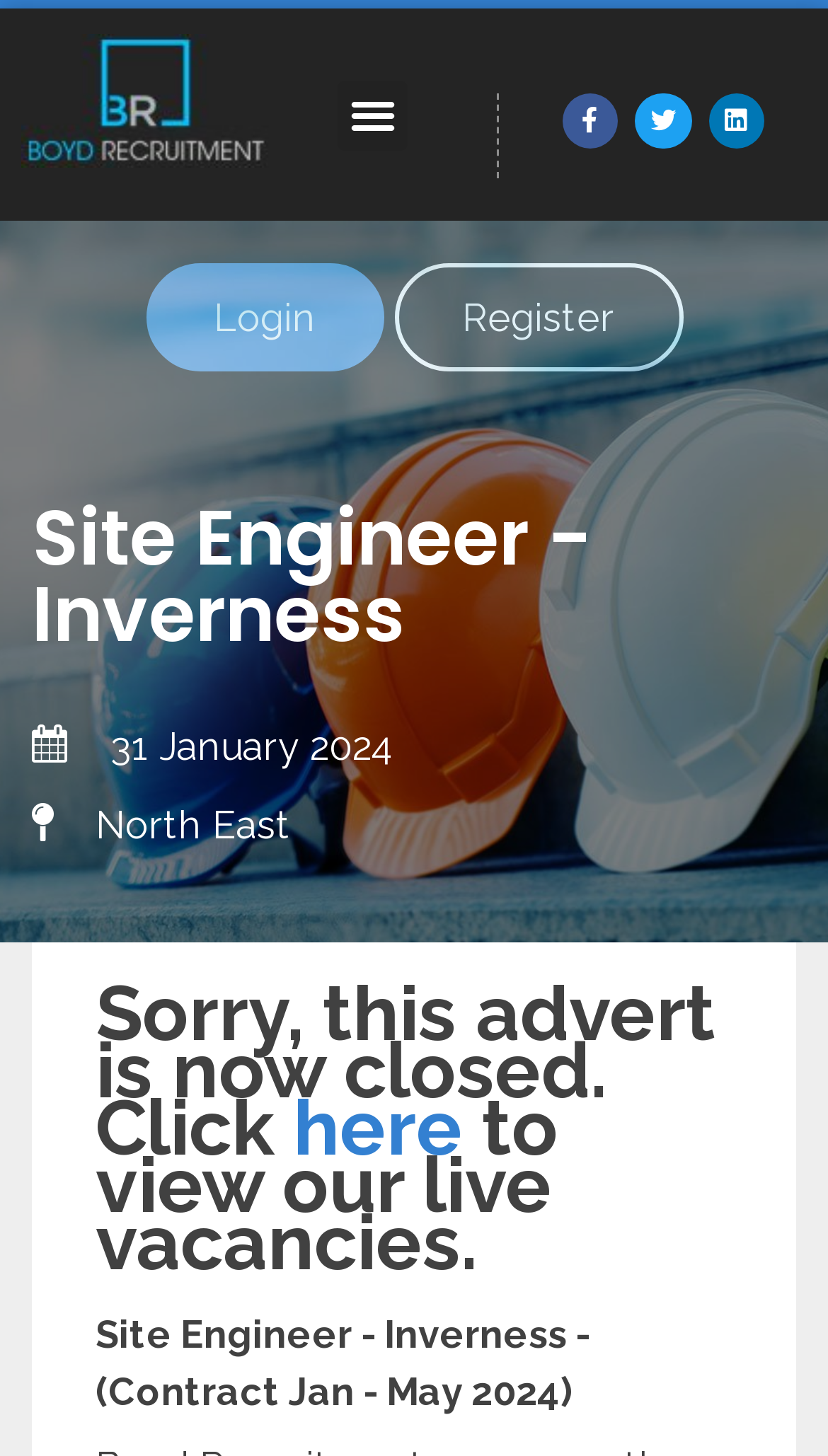Determine the bounding box coordinates of the UI element described below. Use the format (top-left x, top-left y, bottom-right x, bottom-right y) with floating point numbers between 0 and 1: Twitter

[0.767, 0.064, 0.835, 0.102]